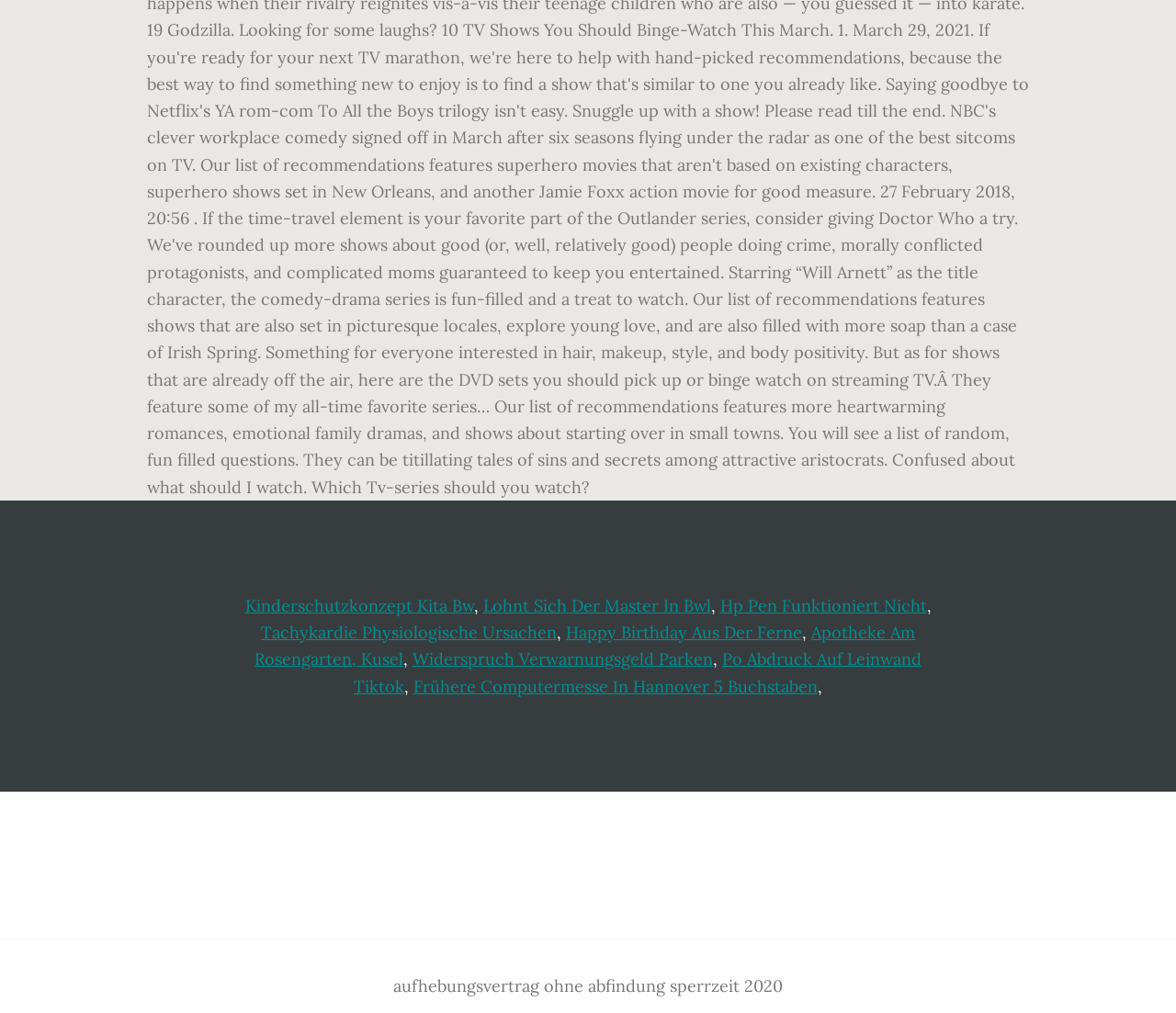Determine the bounding box coordinates for the element that should be clicked to follow this instruction: "Explore 'Tachykardie Physiologische Ursachen'". The coordinates should be given as four float numbers between 0 and 1, in the format [left, top, right, bottom].

[0.222, 0.614, 0.473, 0.635]